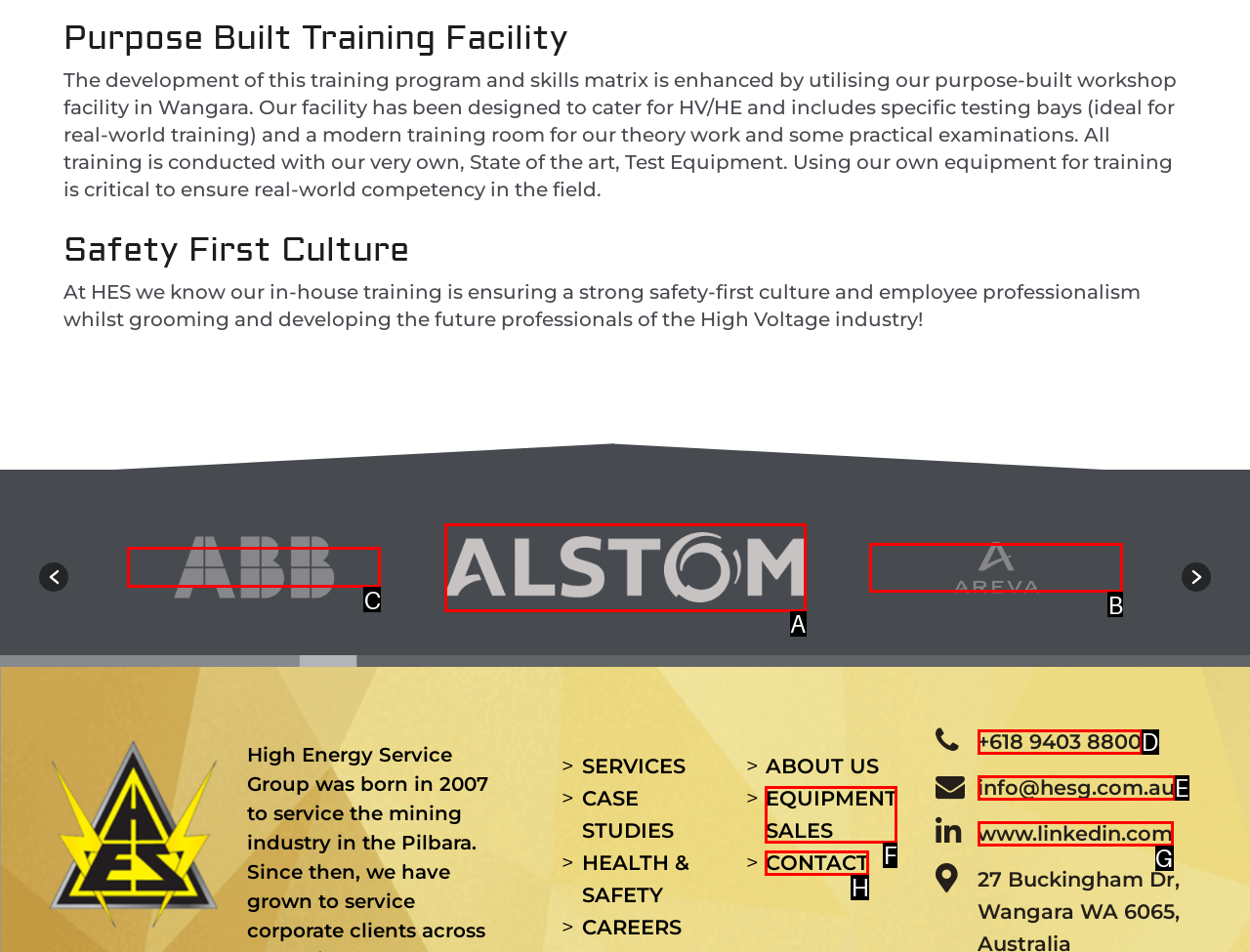Identify the letter of the UI element that fits the description: Equipment Sales
Respond with the letter of the option directly.

F